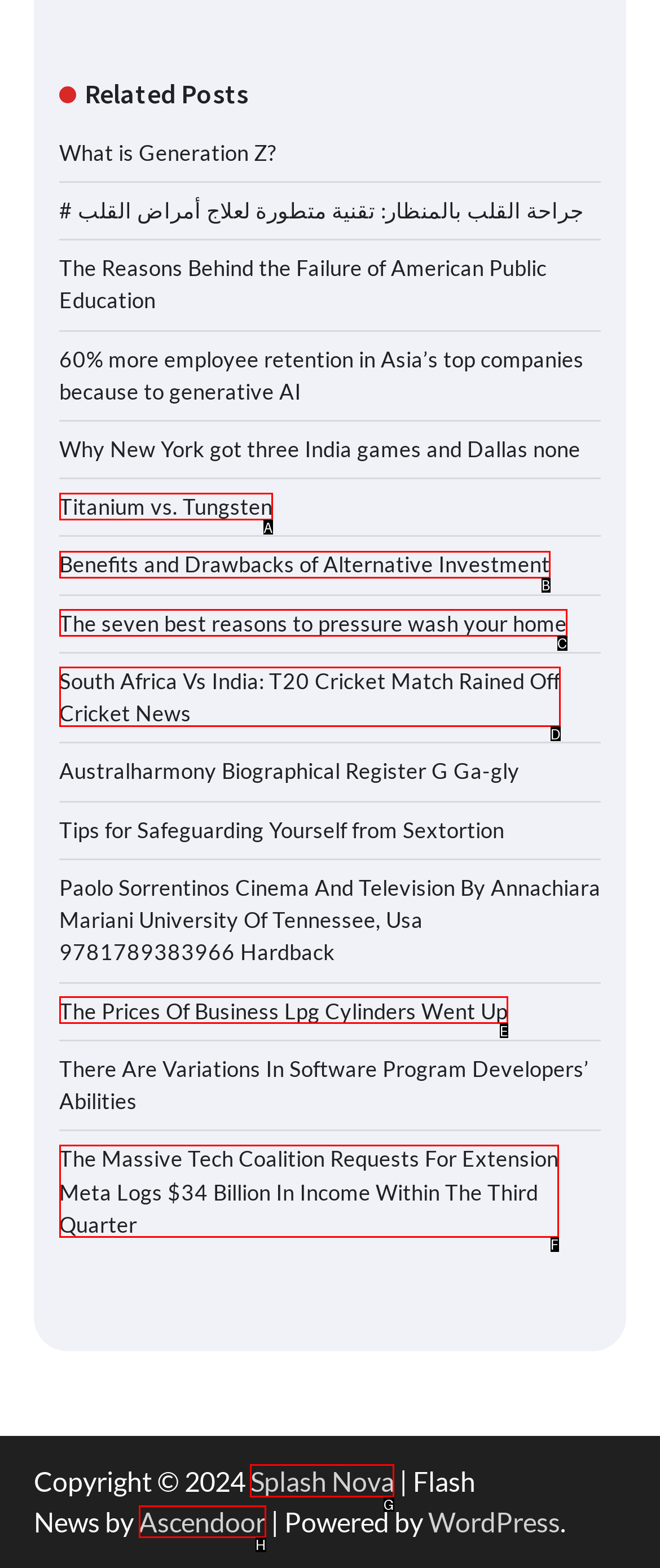From the available options, which lettered element should I click to complete this task: Browse Appetizers?

None